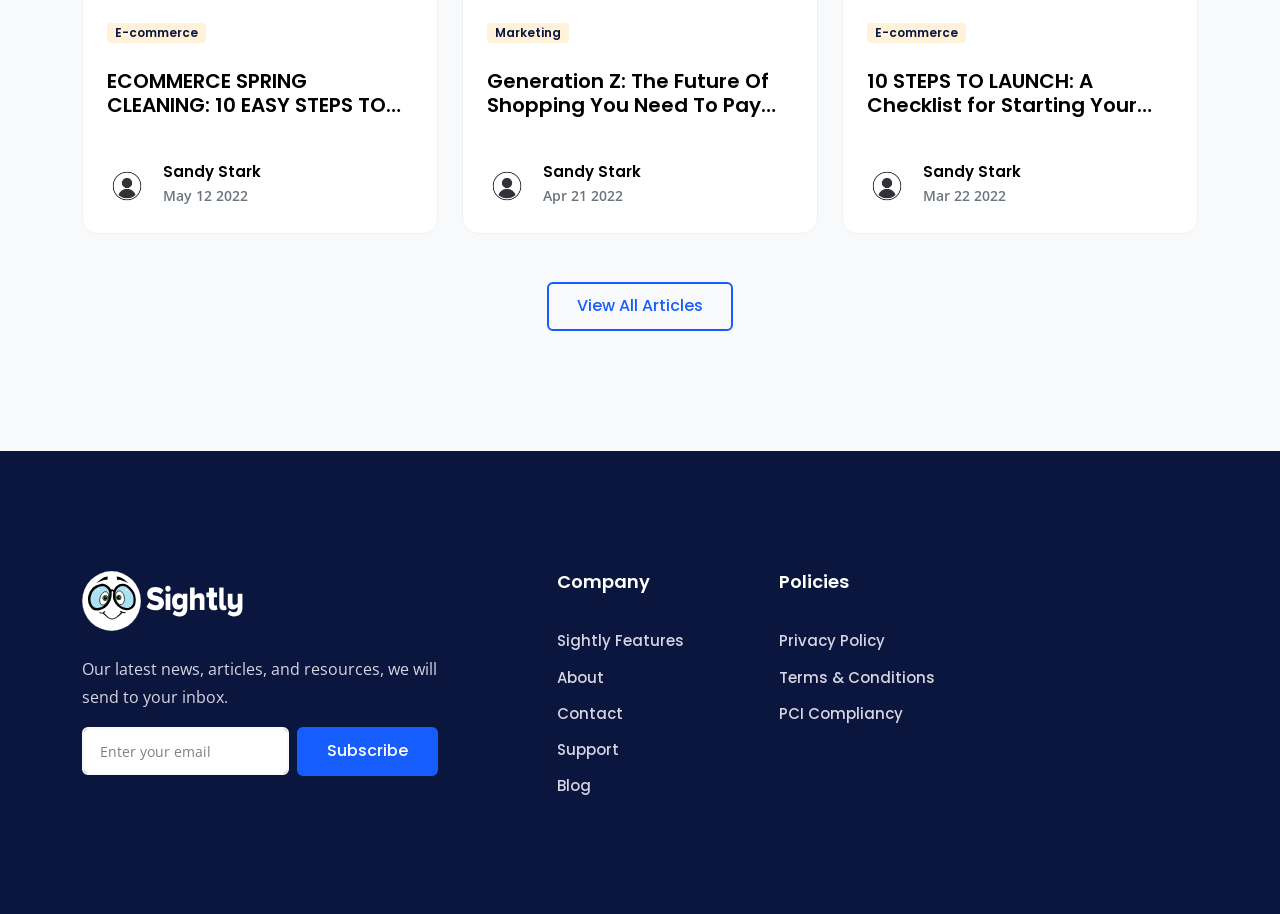Determine the bounding box coordinates of the clickable region to carry out the instruction: "Subscribe to the newsletter".

[0.232, 0.795, 0.342, 0.849]